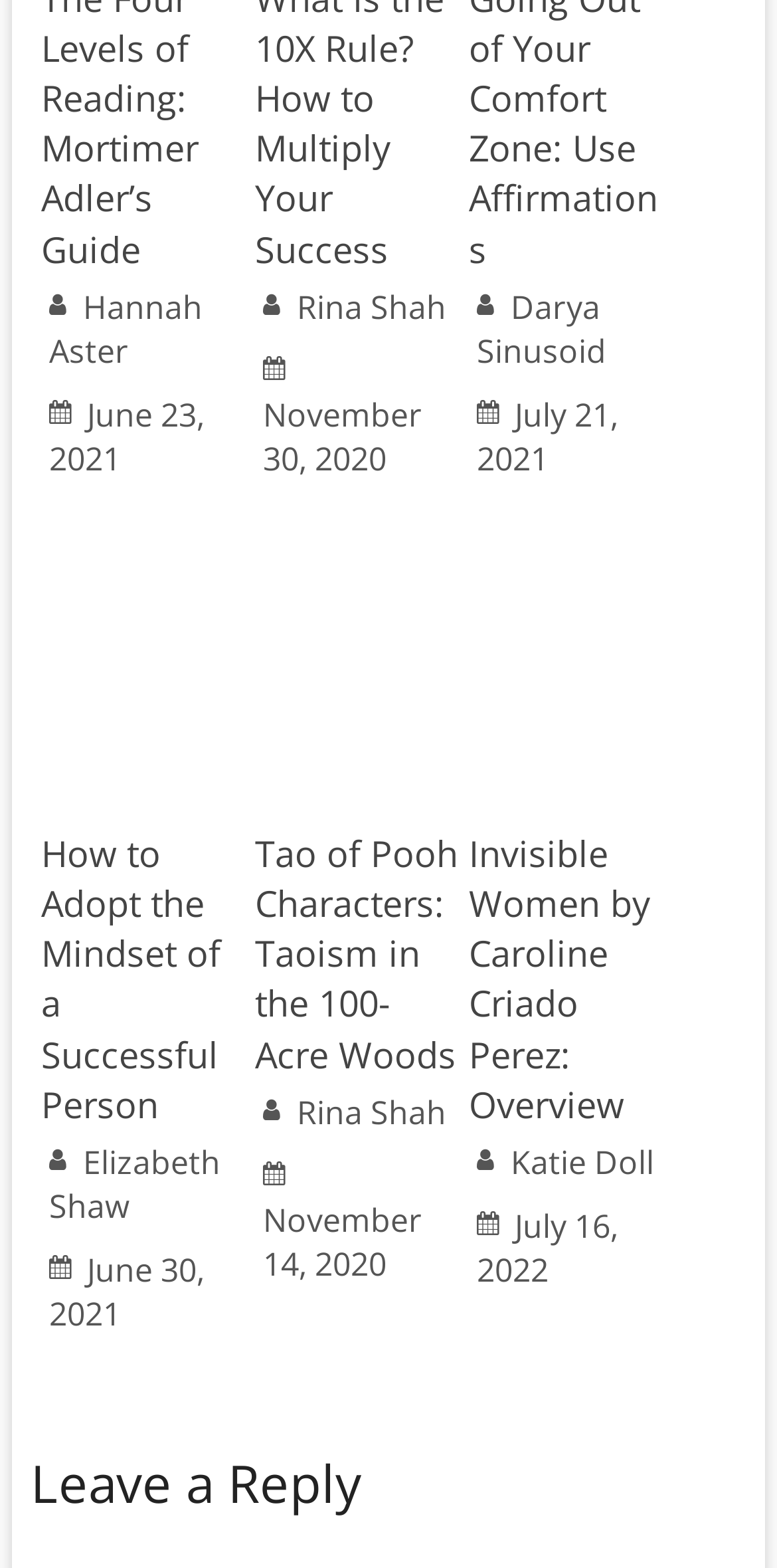Pinpoint the bounding box coordinates of the element that must be clicked to accomplish the following instruction: "View article by Hannah Aster". The coordinates should be in the format of four float numbers between 0 and 1, i.e., [left, top, right, bottom].

[0.063, 0.182, 0.26, 0.237]